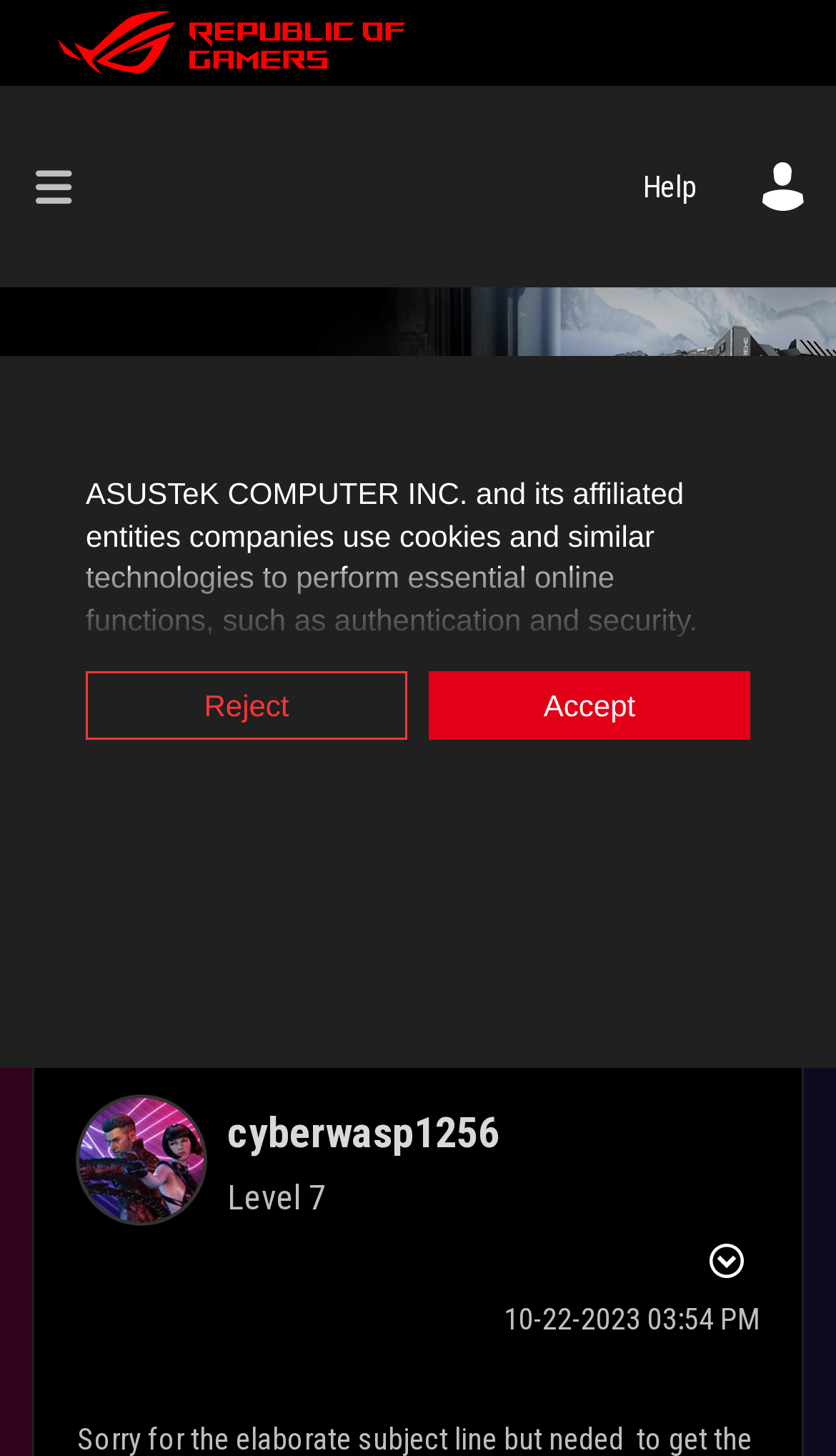Identify the bounding box coordinates of the area that should be clicked in order to complete the given instruction: "Click the 'Help' link". The bounding box coordinates should be four float numbers between 0 and 1, i.e., [left, top, right, bottom].

[0.731, 0.088, 0.872, 0.168]